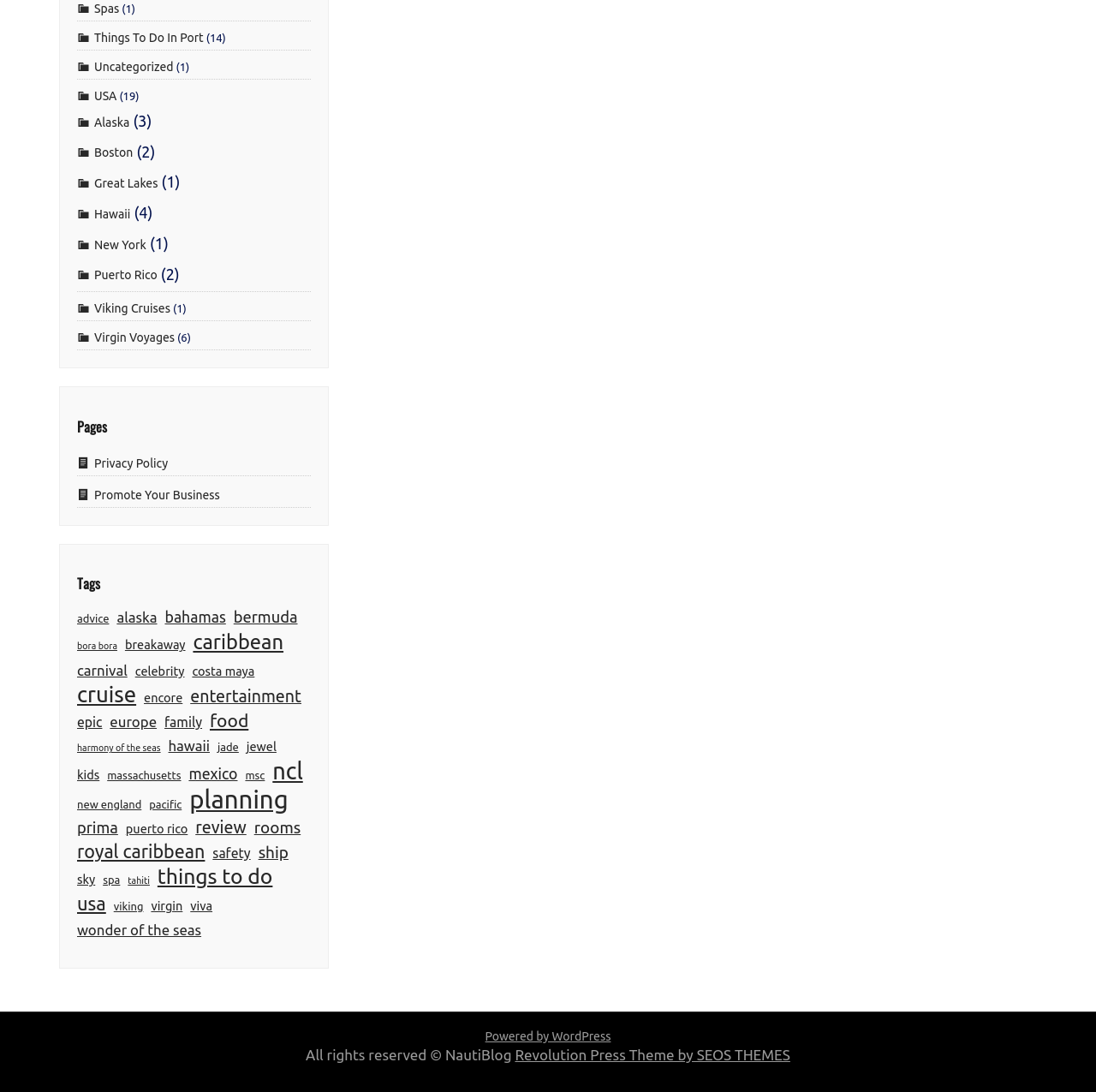Provide a brief response to the question below using one word or phrase:
What is the copyright information of the website?

All rights reserved © NautiBlog